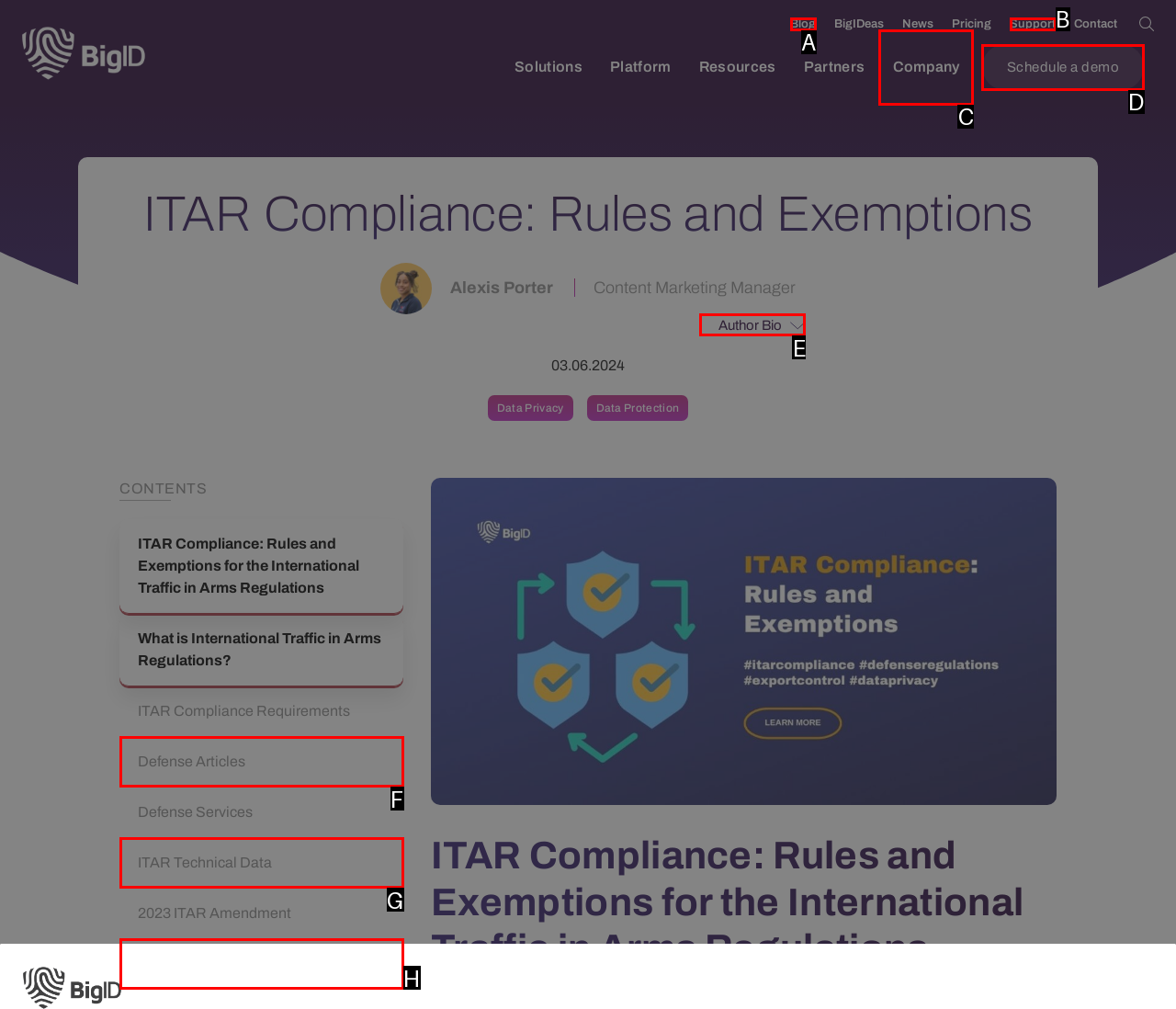Please indicate which option's letter corresponds to the task: View the author bio by examining the highlighted elements in the screenshot.

E